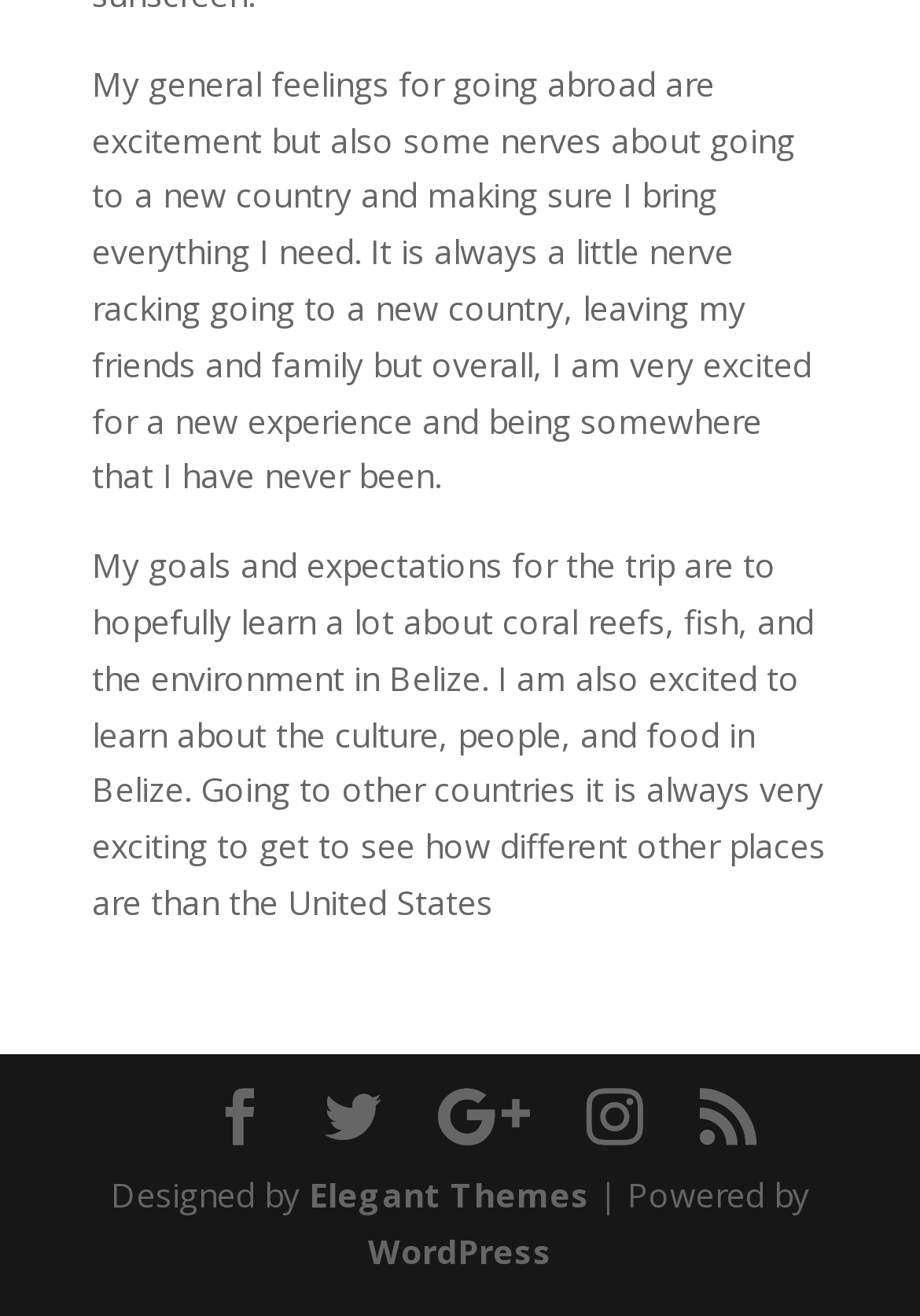Show the bounding box coordinates for the HTML element as described: "Instagram".

[0.637, 0.827, 0.699, 0.872]